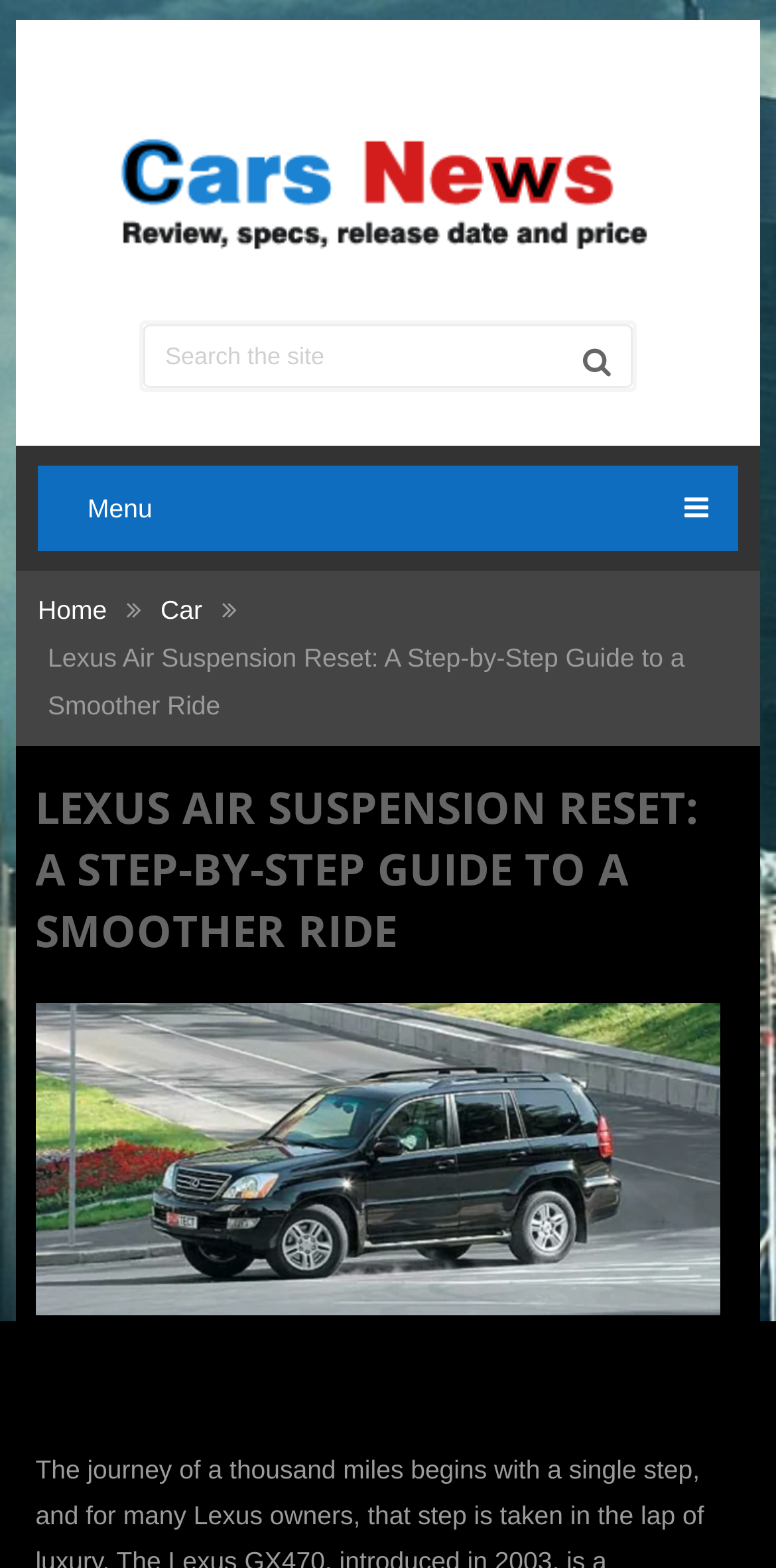Use one word or a short phrase to answer the question provided: 
What is the main topic of the webpage?

Lexus Air Suspension Reset